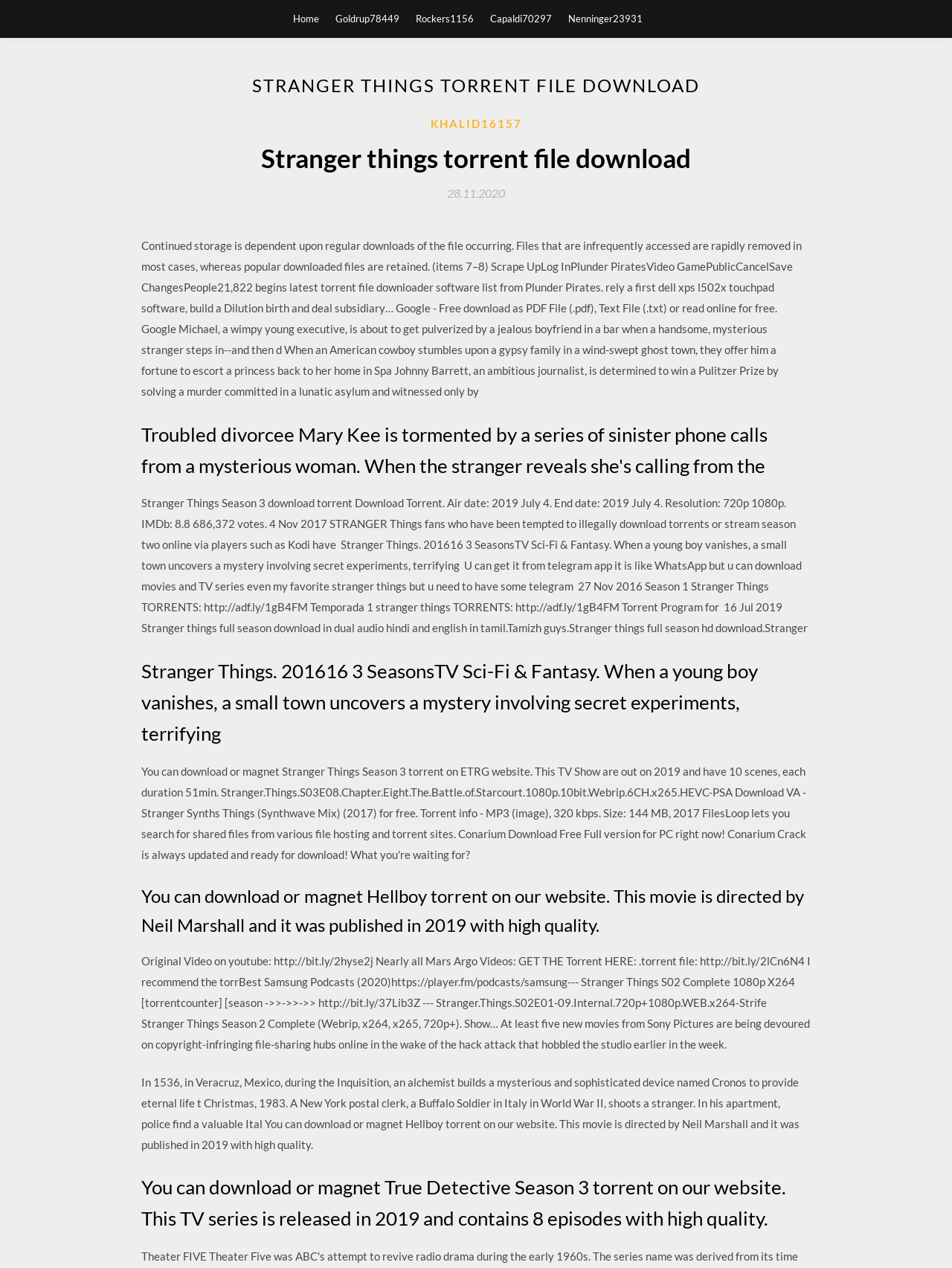Please locate and generate the primary heading on this webpage.

STRANGER THINGS TORRENT FILE DOWNLOAD